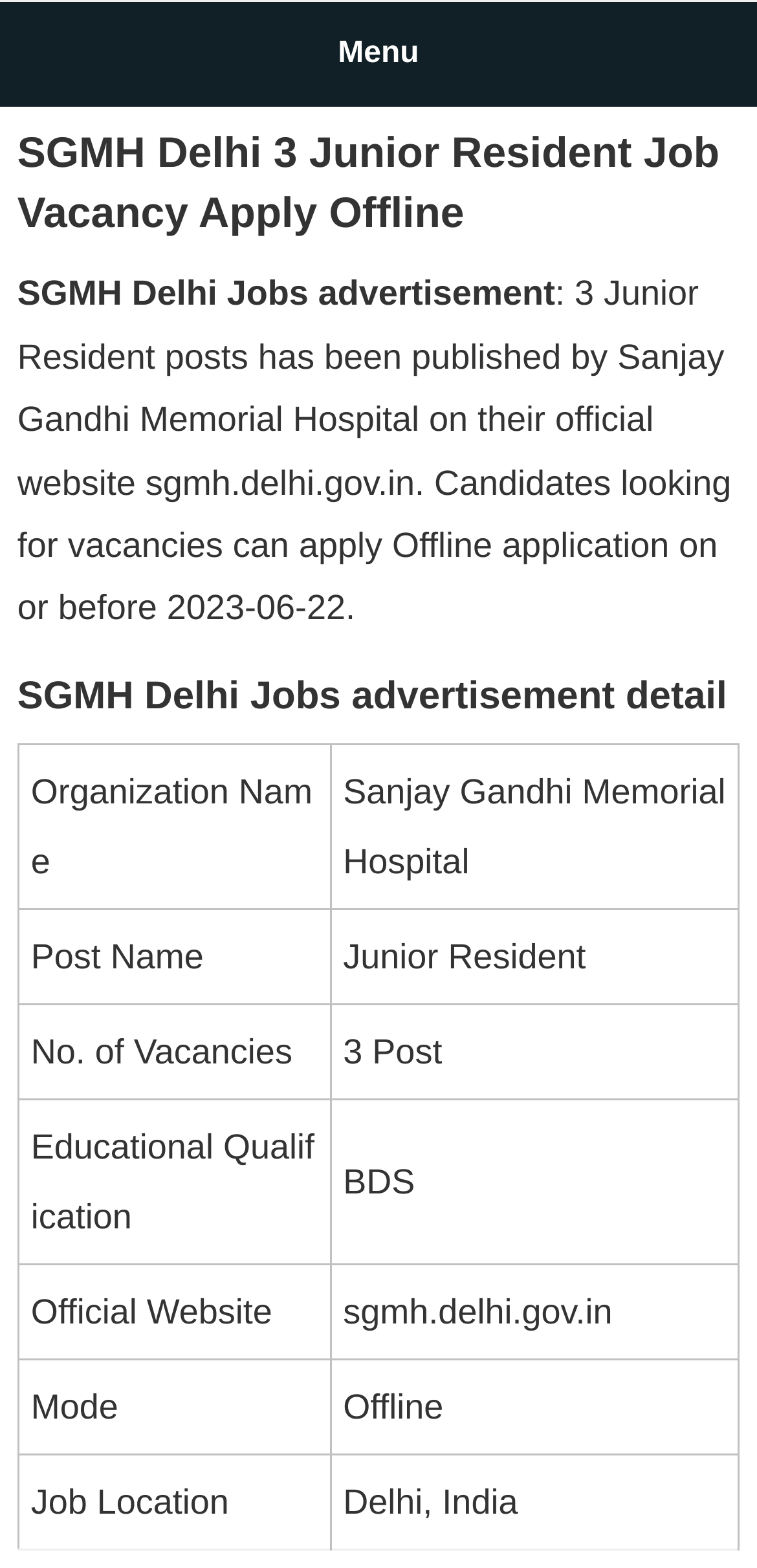How many Junior Resident posts are available?
Based on the image, give a concise answer in the form of a single word or short phrase.

3